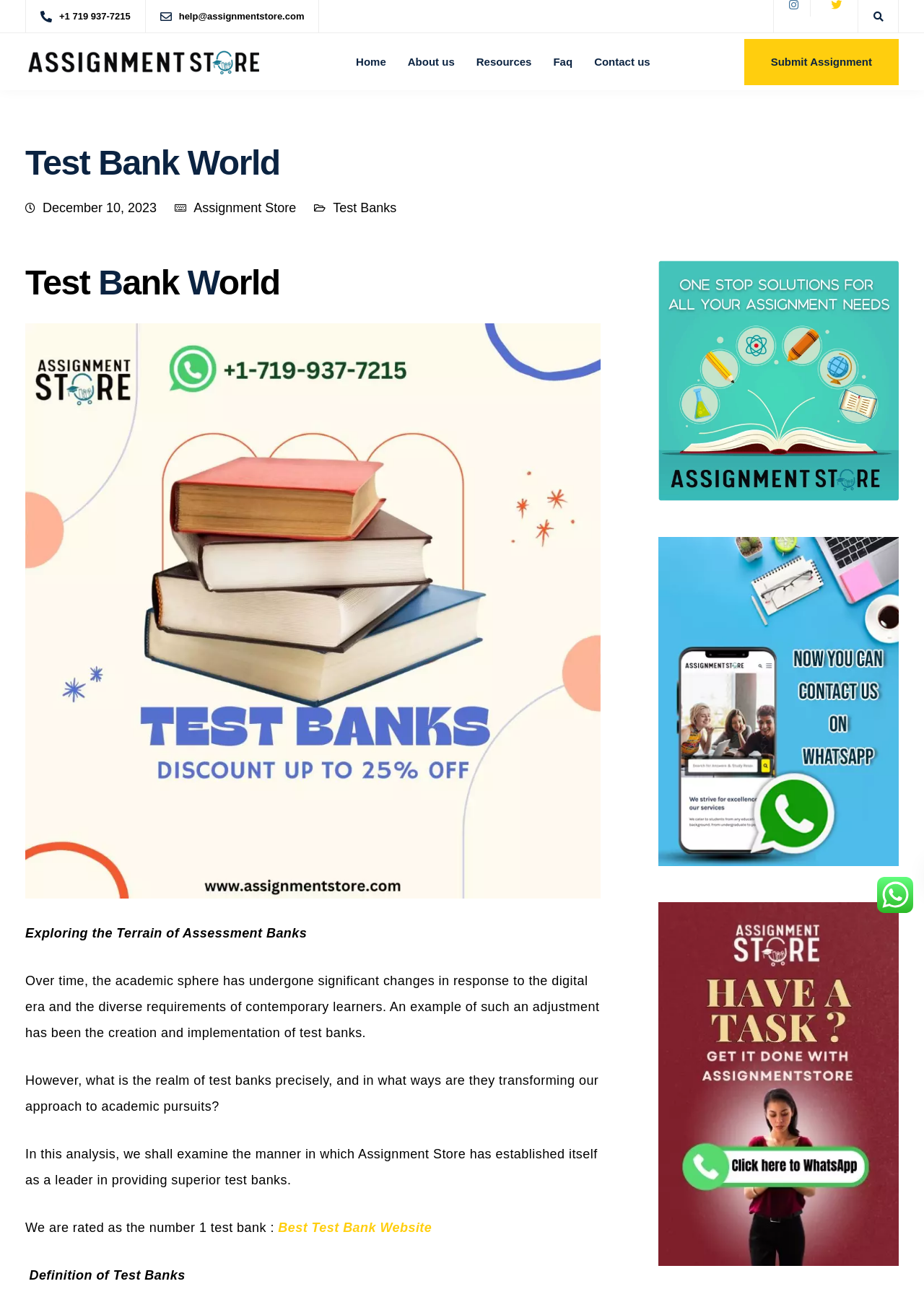Find the bounding box coordinates of the clickable area that will achieve the following instruction: "Search for a test bank".

[0.512, 0.565, 0.73, 0.601]